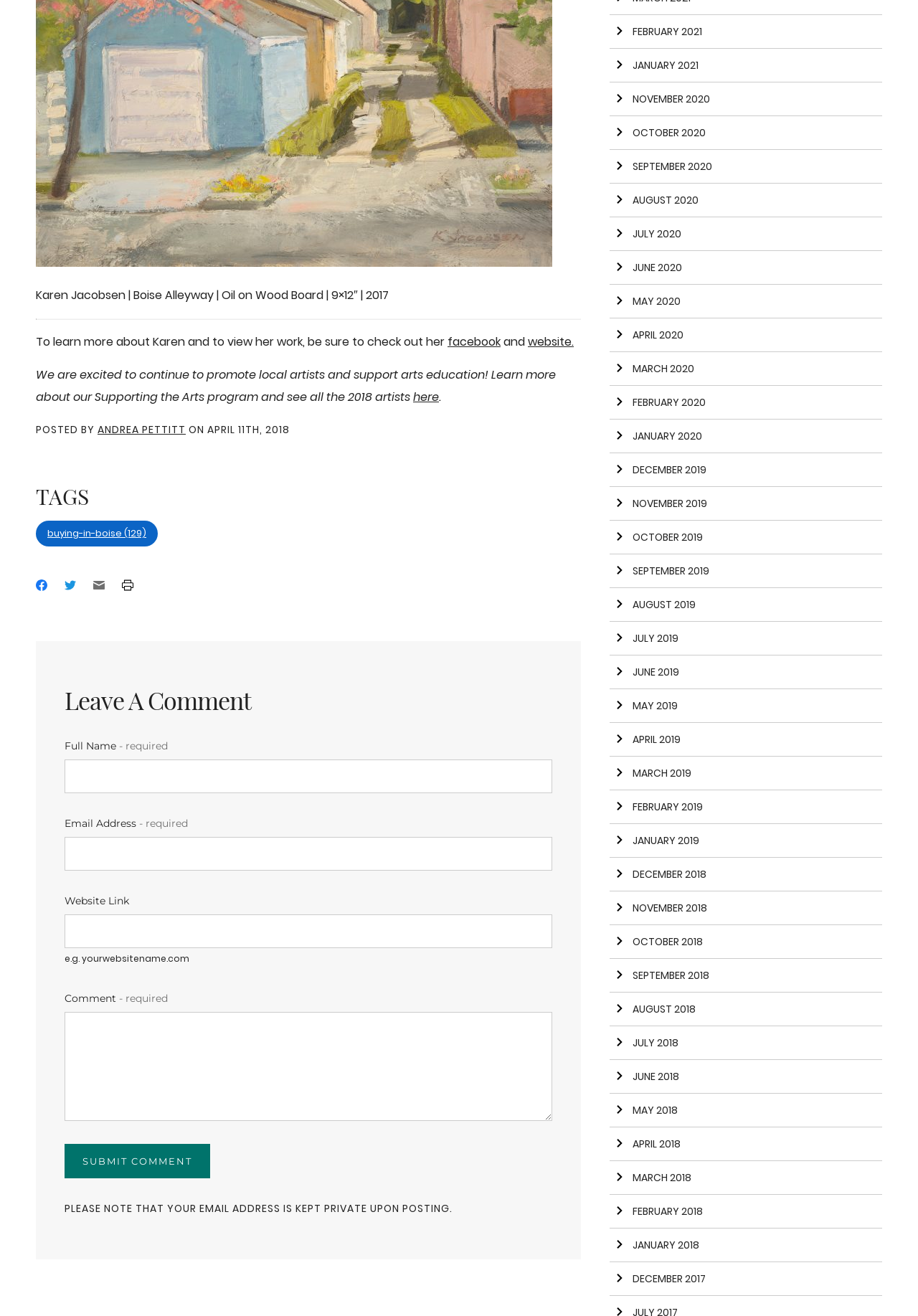Please provide a one-word or phrase answer to the question: 
What is the purpose of the 'Leave A Comment' section?

To allow users to leave comments